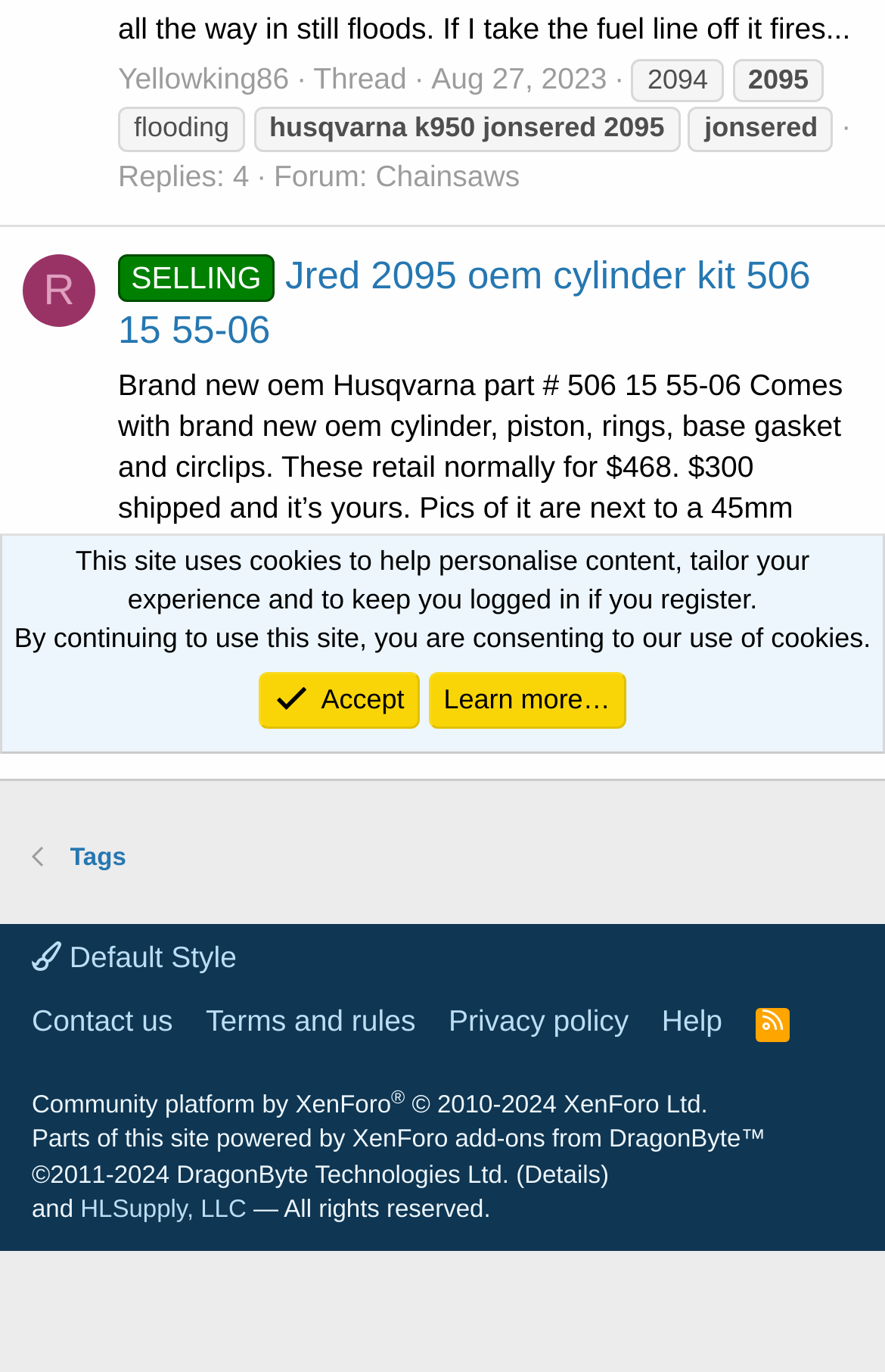Provide the bounding box coordinates of the HTML element this sentence describes: "XenForo add-ons from DragonByte™". The bounding box coordinates consist of four float numbers between 0 and 1, i.e., [left, top, right, bottom].

[0.398, 0.821, 0.865, 0.841]